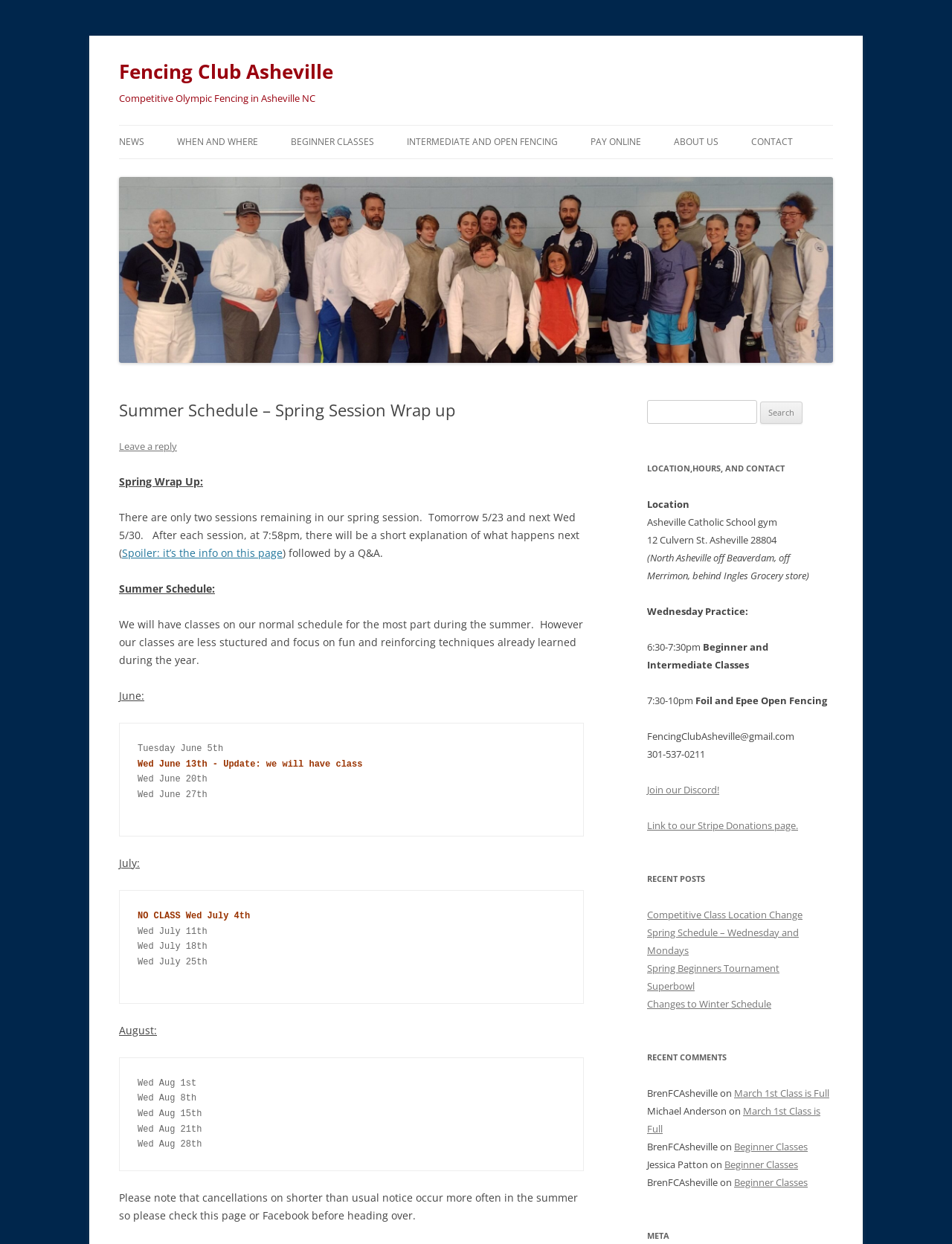What is the contact email of the fencing club?
Answer the question with as much detail as you can, using the image as a reference.

The contact email of the fencing club can be found in the section 'LOCATION,HOURS, AND CONTACT' which states that the email is 'FencingClubAsheville@gmail.com'.